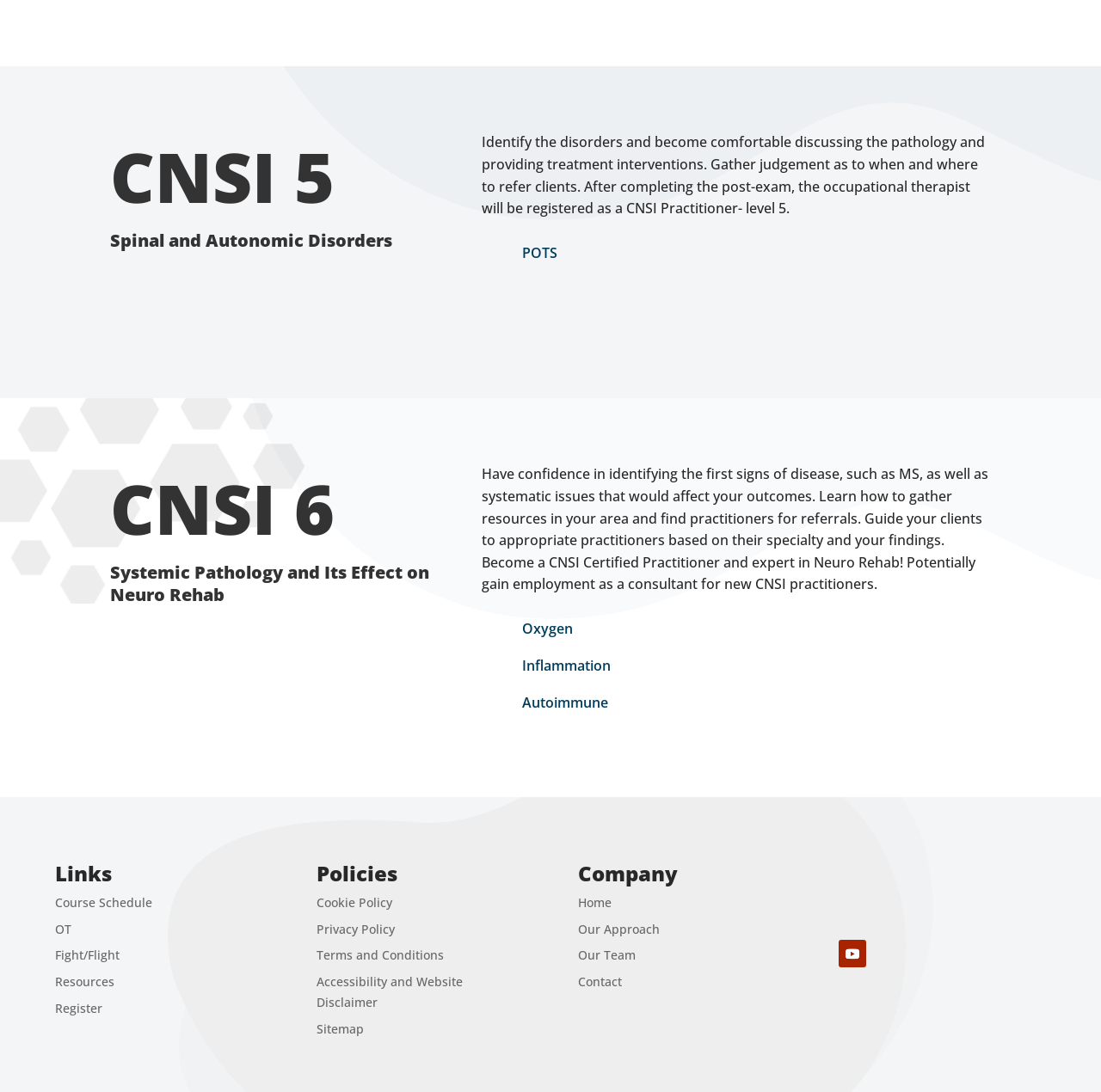Please find the bounding box coordinates in the format (top-left x, top-left y, bottom-right x, bottom-right y) for the given element description. Ensure the coordinates are floating point numbers between 0 and 1. Description: Follow(opens in a new tab)

[0.762, 0.861, 0.787, 0.886]